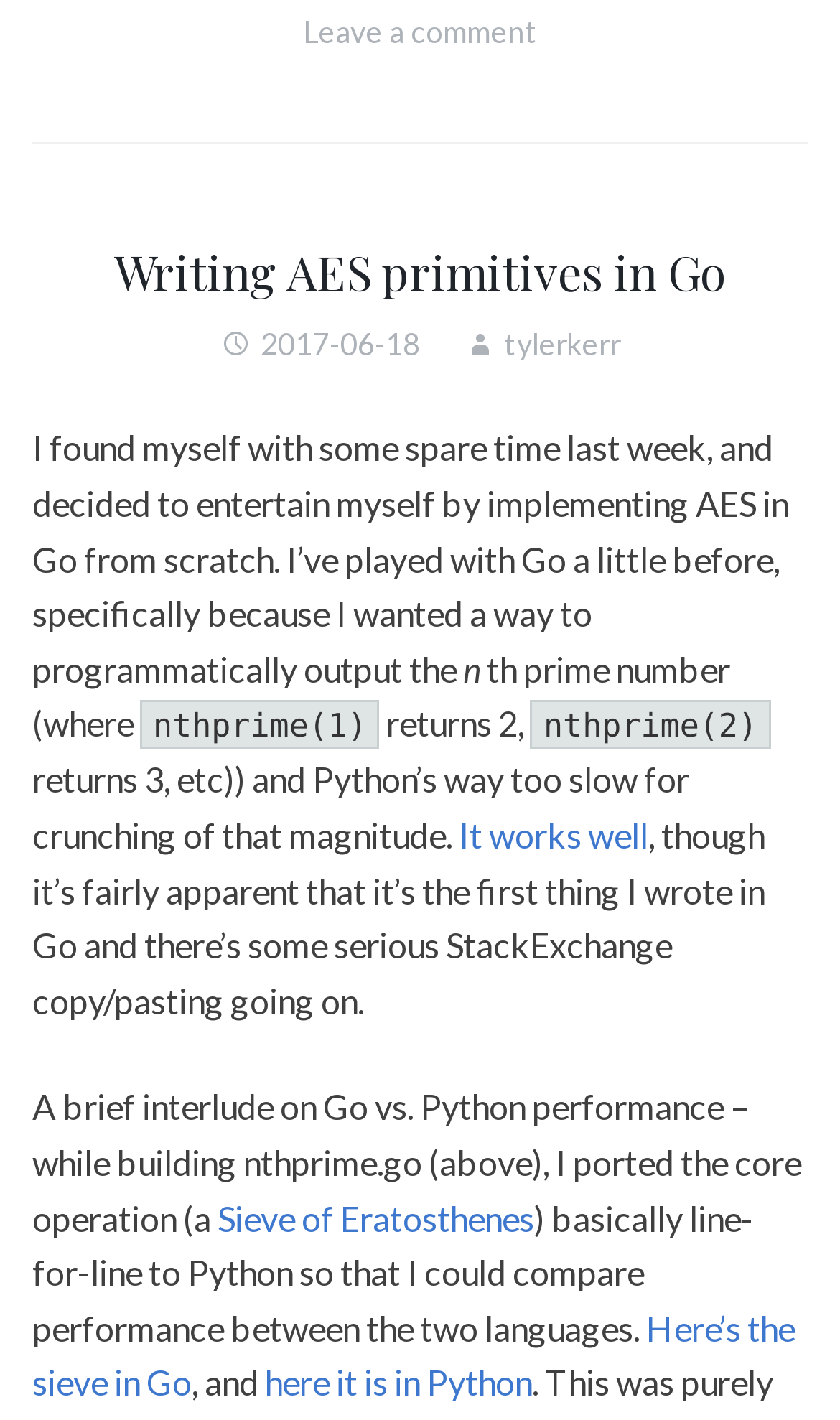Point out the bounding box coordinates of the section to click in order to follow this instruction: "Read the article title".

[0.136, 0.168, 0.864, 0.213]